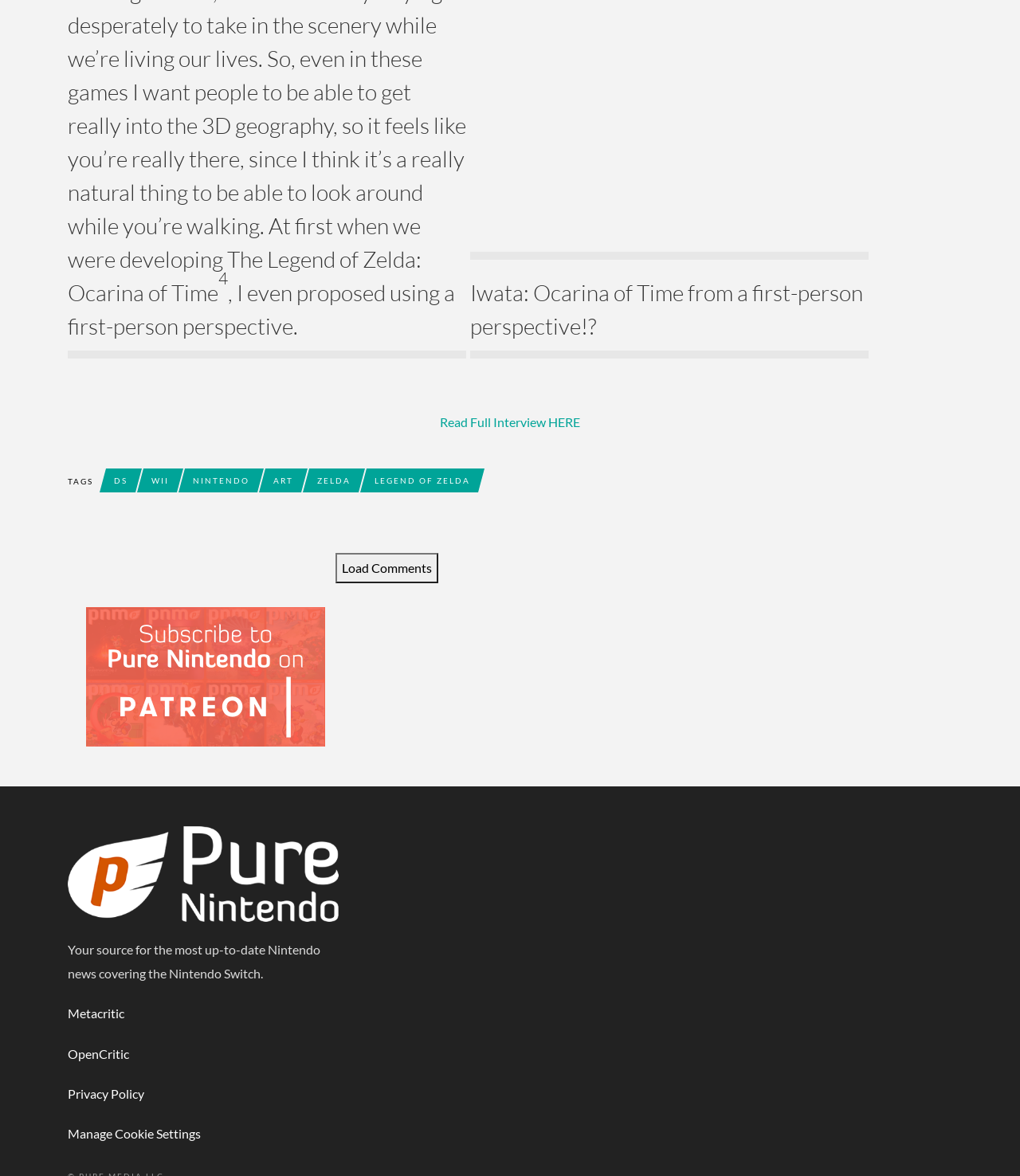Using floating point numbers between 0 and 1, provide the bounding box coordinates in the format (top-left x, top-left y, bottom-right x, bottom-right y). Locate the UI element described here: title="Pure Nintendo Patreon"

[0.084, 0.567, 0.319, 0.579]